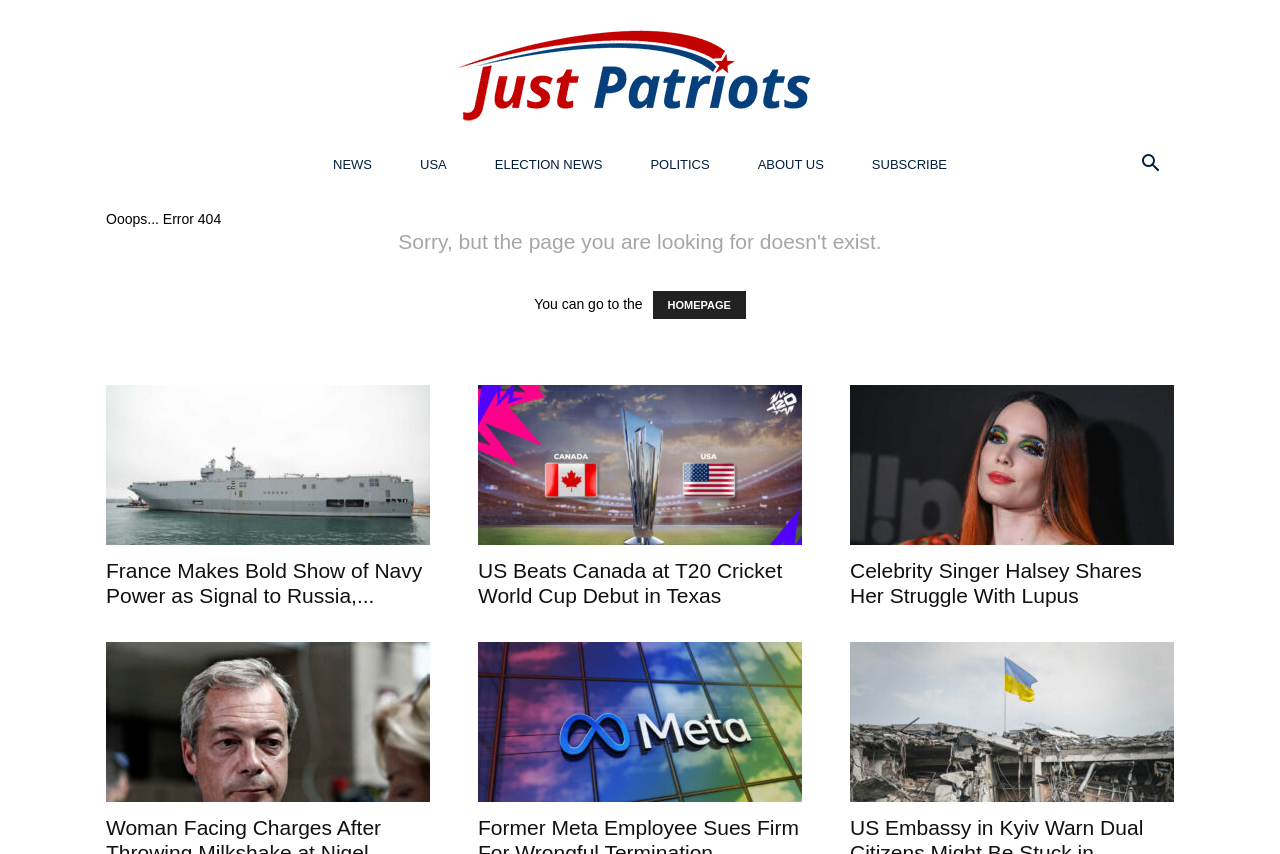Please answer the following question as detailed as possible based on the image: 
What is the error message on the page?

The error message is displayed on the page as 'Ooops... Error 404' which indicates that the requested page is not found.